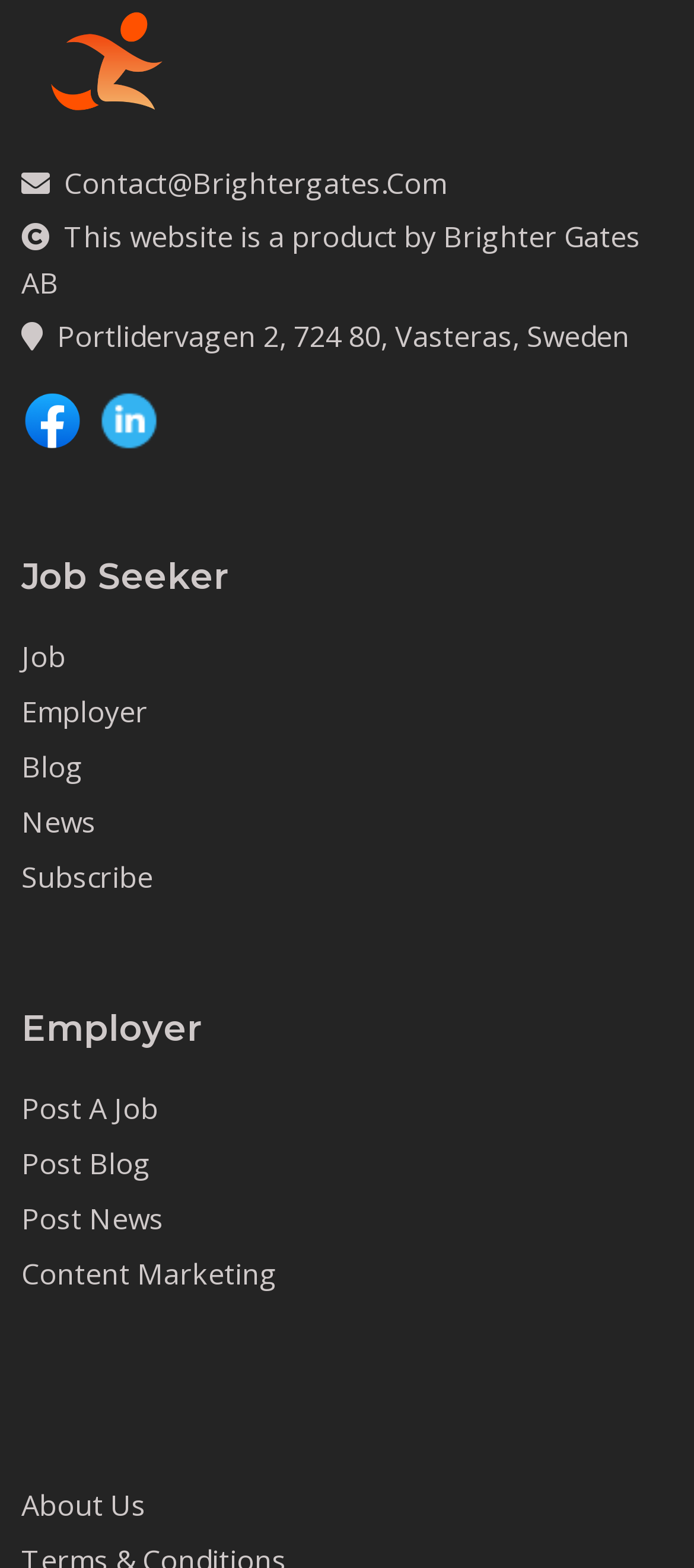What is the last link in the employer section?
Refer to the image and respond with a one-word or short-phrase answer.

Content Marketing